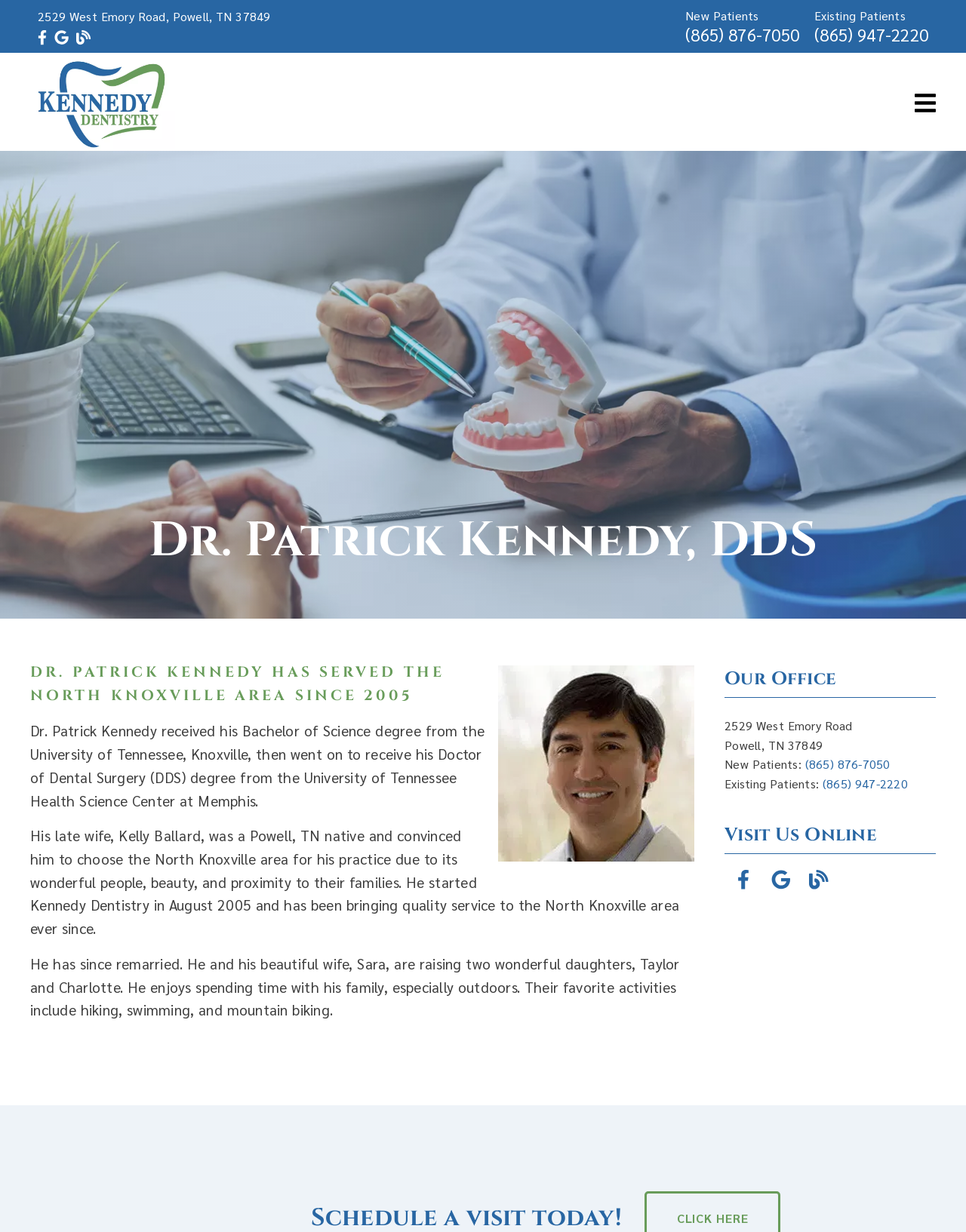Extract the top-level heading from the webpage and provide its text.

Dr. Patrick Kennedy, DDS